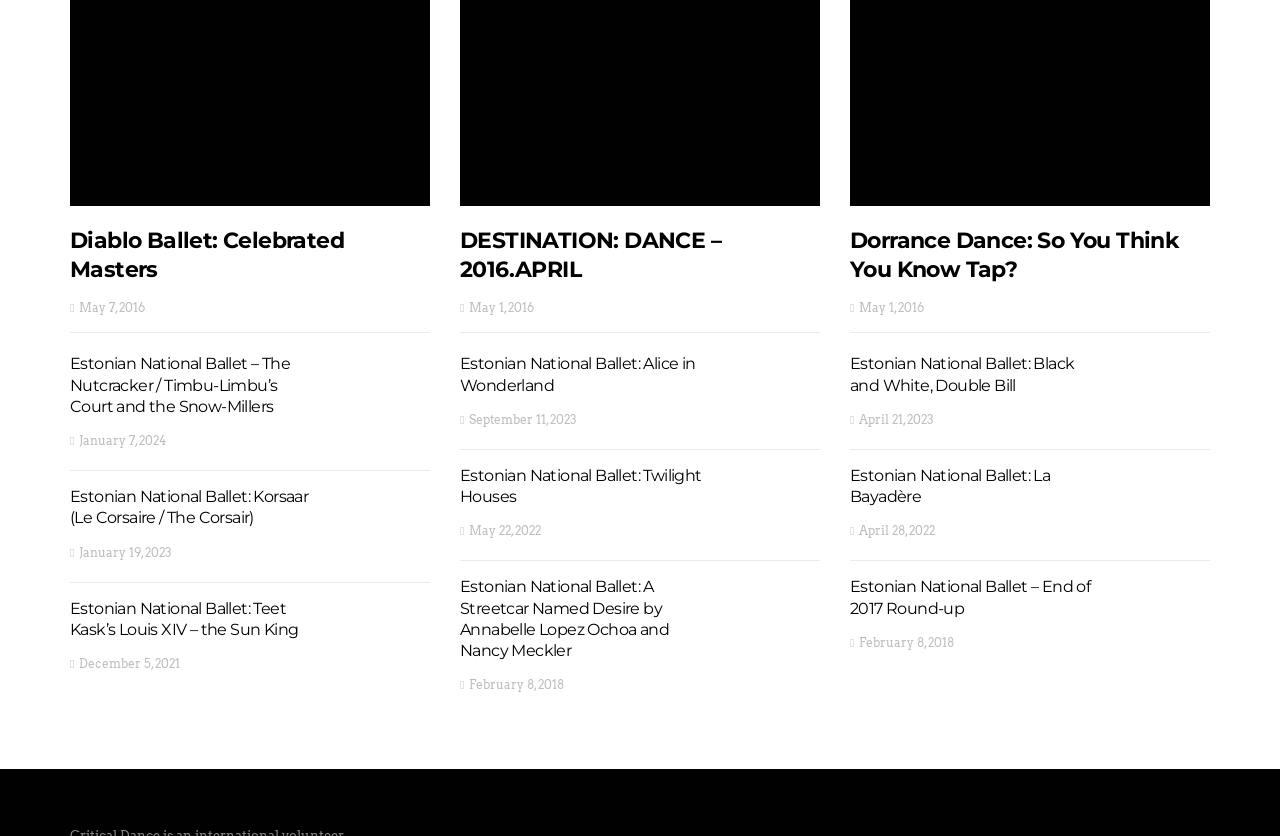Can you identify the bounding box coordinates of the clickable region needed to carry out this instruction: 'View Diablo Ballet: Celebrated Masters'? The coordinates should be four float numbers within the range of 0 to 1, stated as [left, top, right, bottom].

[0.055, 0.271, 0.269, 0.339]